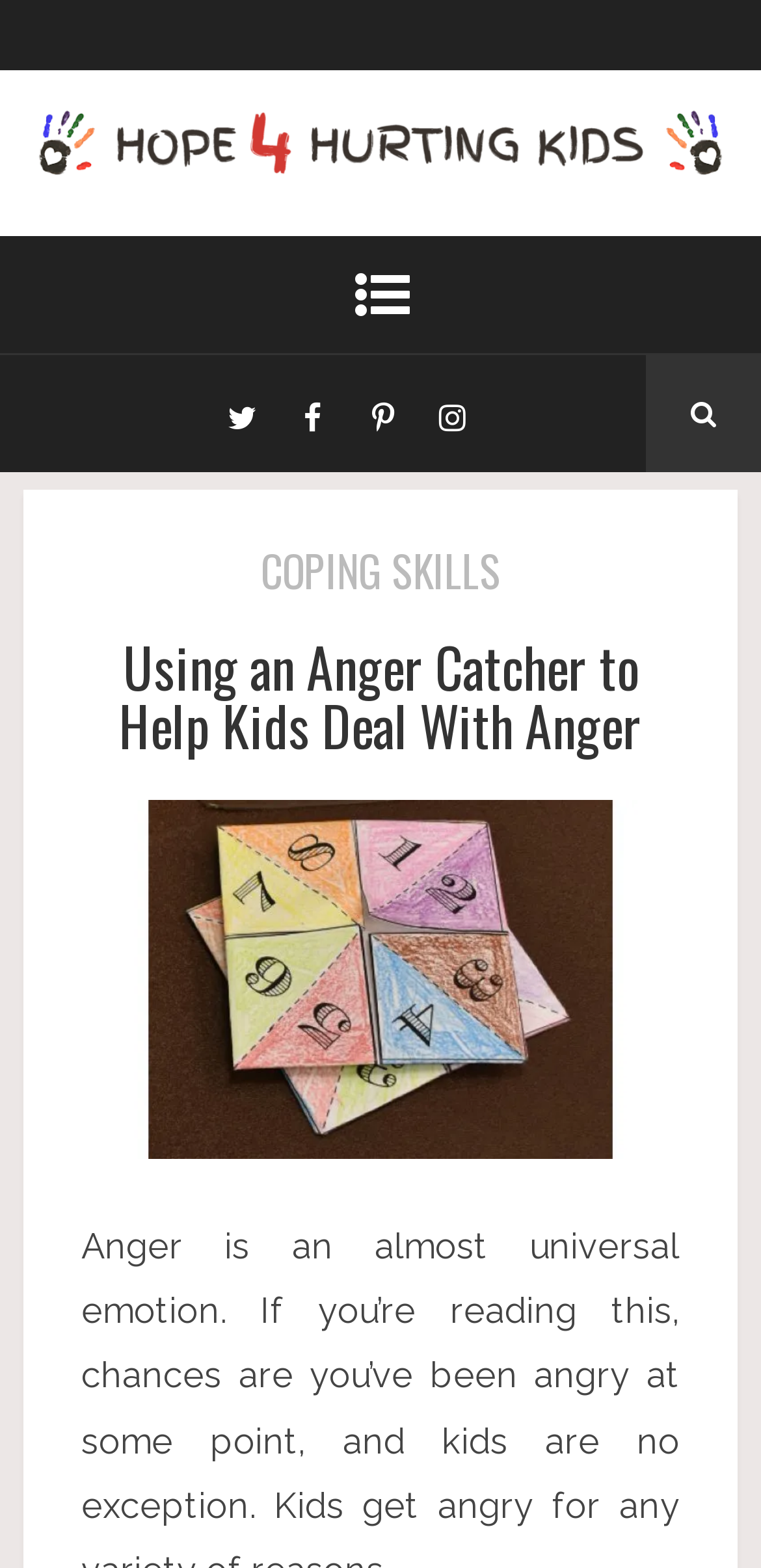Please find the bounding box coordinates of the element that must be clicked to perform the given instruction: "read about Using an Anger Catcher to Help Kids Deal With Anger". The coordinates should be four float numbers from 0 to 1, i.e., [left, top, right, bottom].

[0.156, 0.399, 0.844, 0.488]